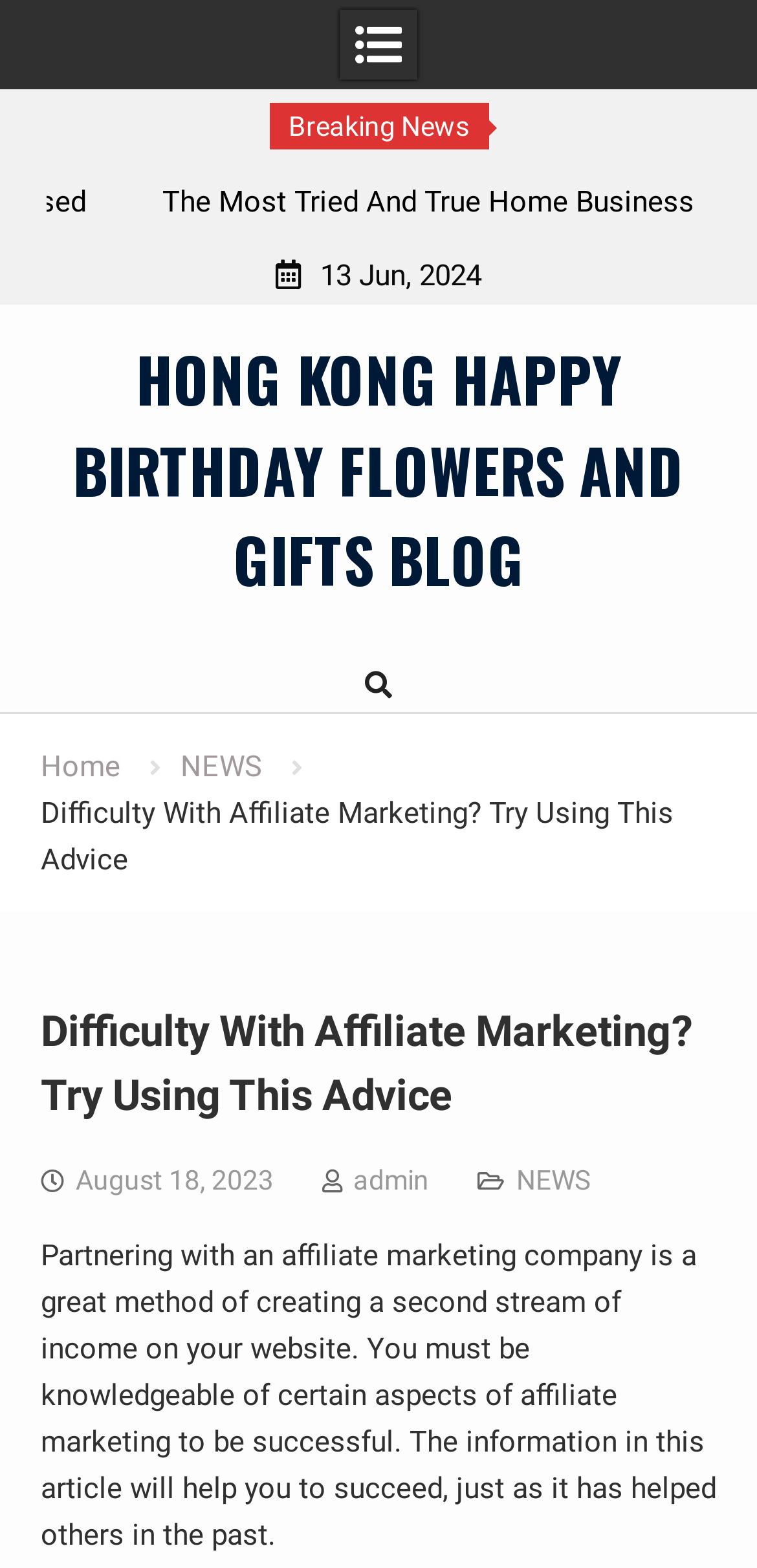Locate the bounding box coordinates of the area where you should click to accomplish the instruction: "Click on 'Techniques For Making Your Home Business Work'".

[0.061, 0.114, 0.938, 0.174]